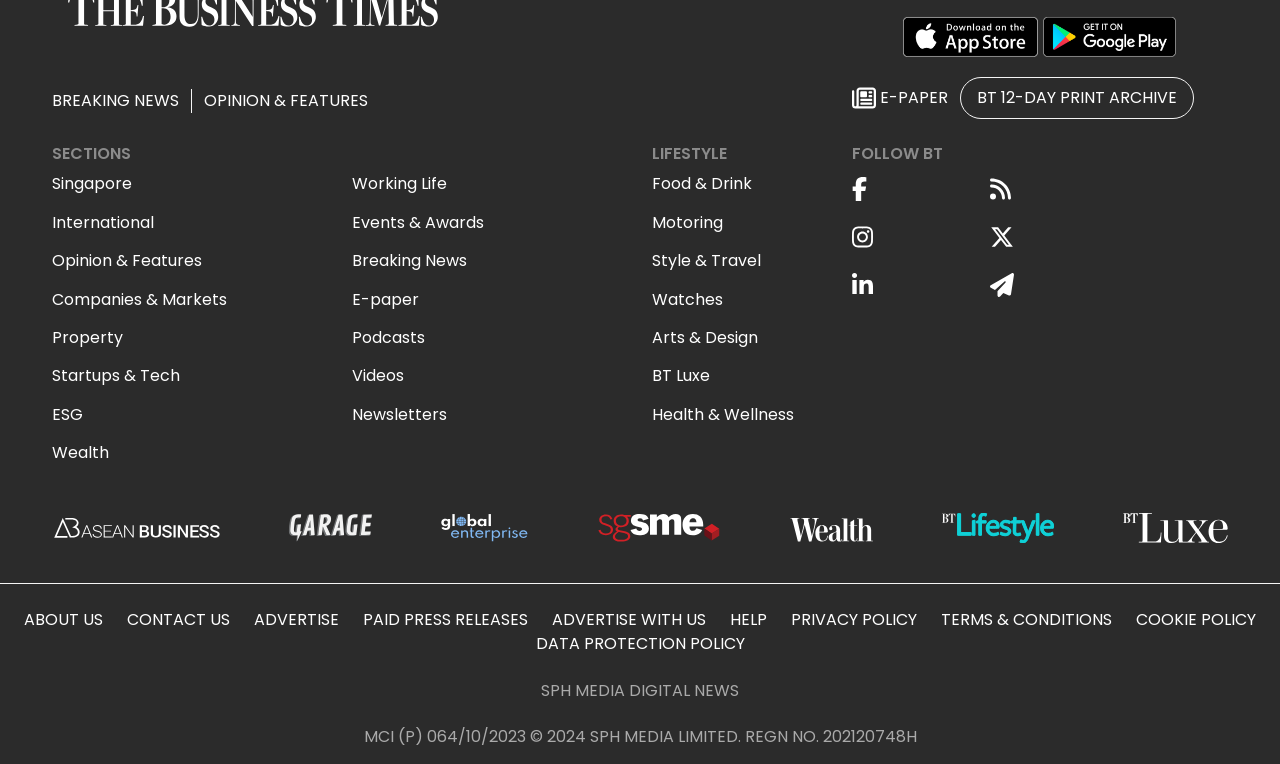Based on the visual content of the image, answer the question thoroughly: What is the purpose of the 'FOLLOW BT' section?

The 'FOLLOW BT' section of the website provides links to share the website's content on various social media platforms, including Facebook, Instagram, Twitter, LinkedIn, and Telegram, allowing users to easily share news and articles with others.